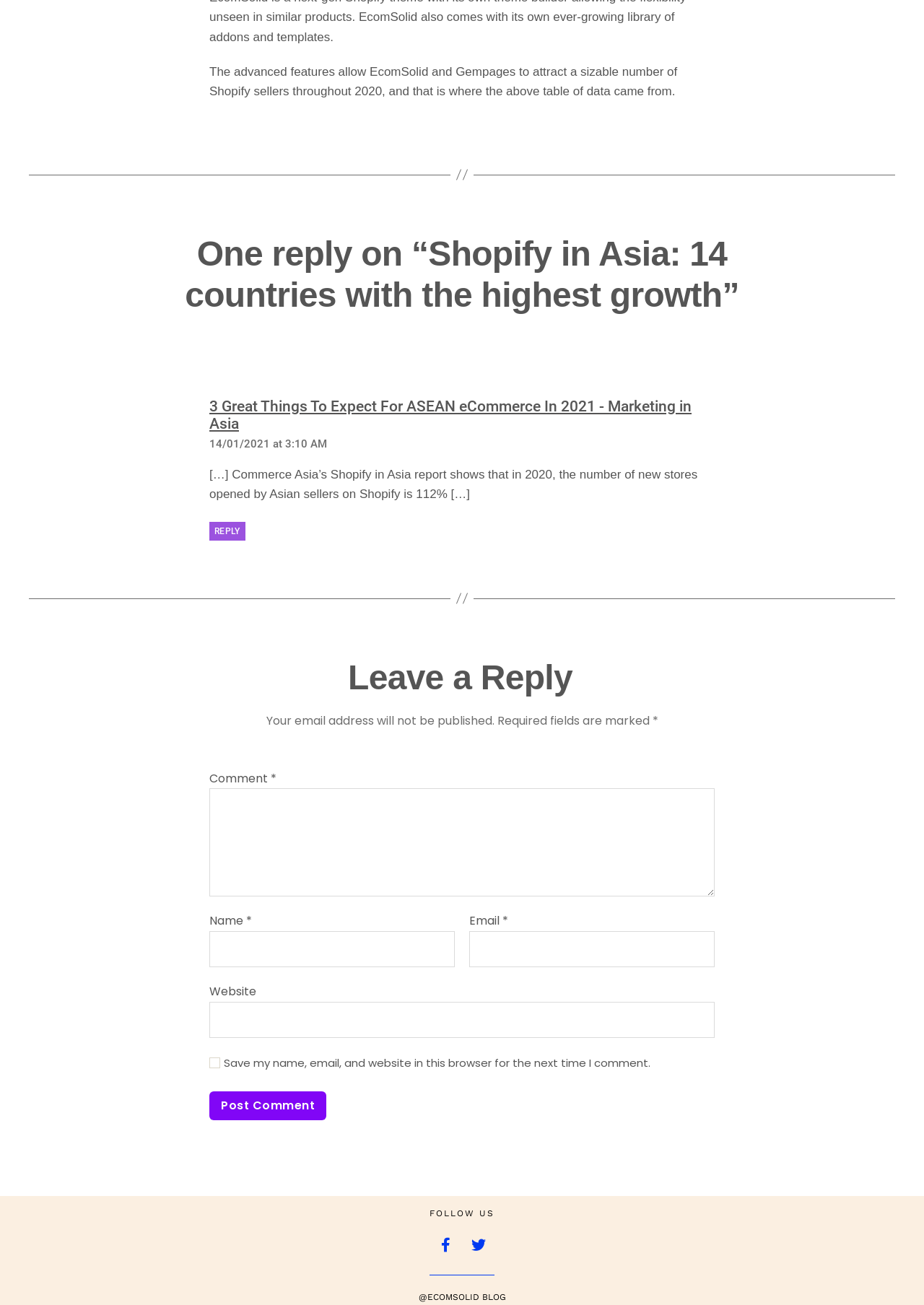Find the bounding box coordinates for the HTML element specified by: "Events".

None